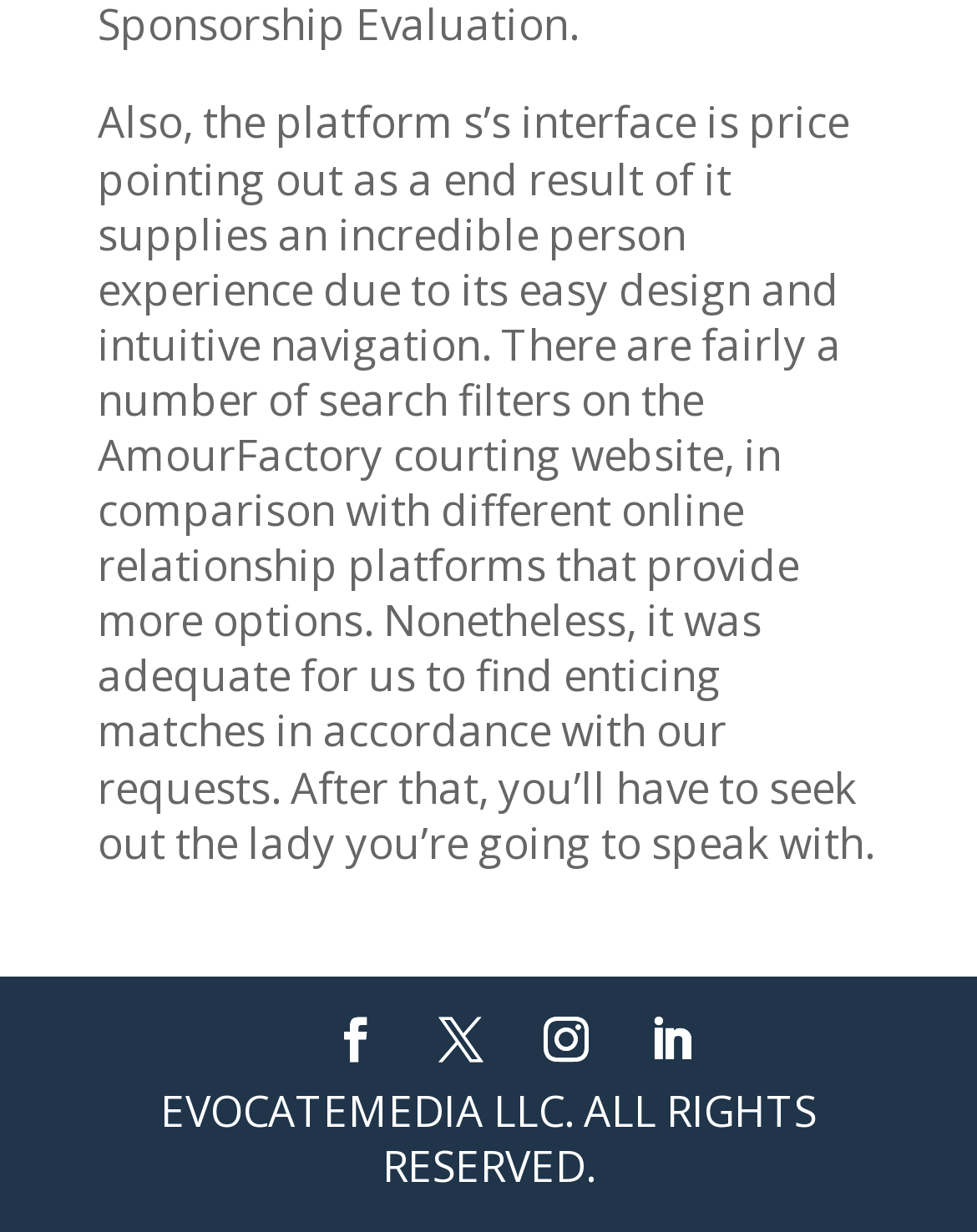Give the bounding box coordinates for this UI element: "Instagram". The coordinates should be four float numbers between 0 and 1, arranged as [left, top, right, bottom].

[0.556, 0.823, 0.603, 0.868]